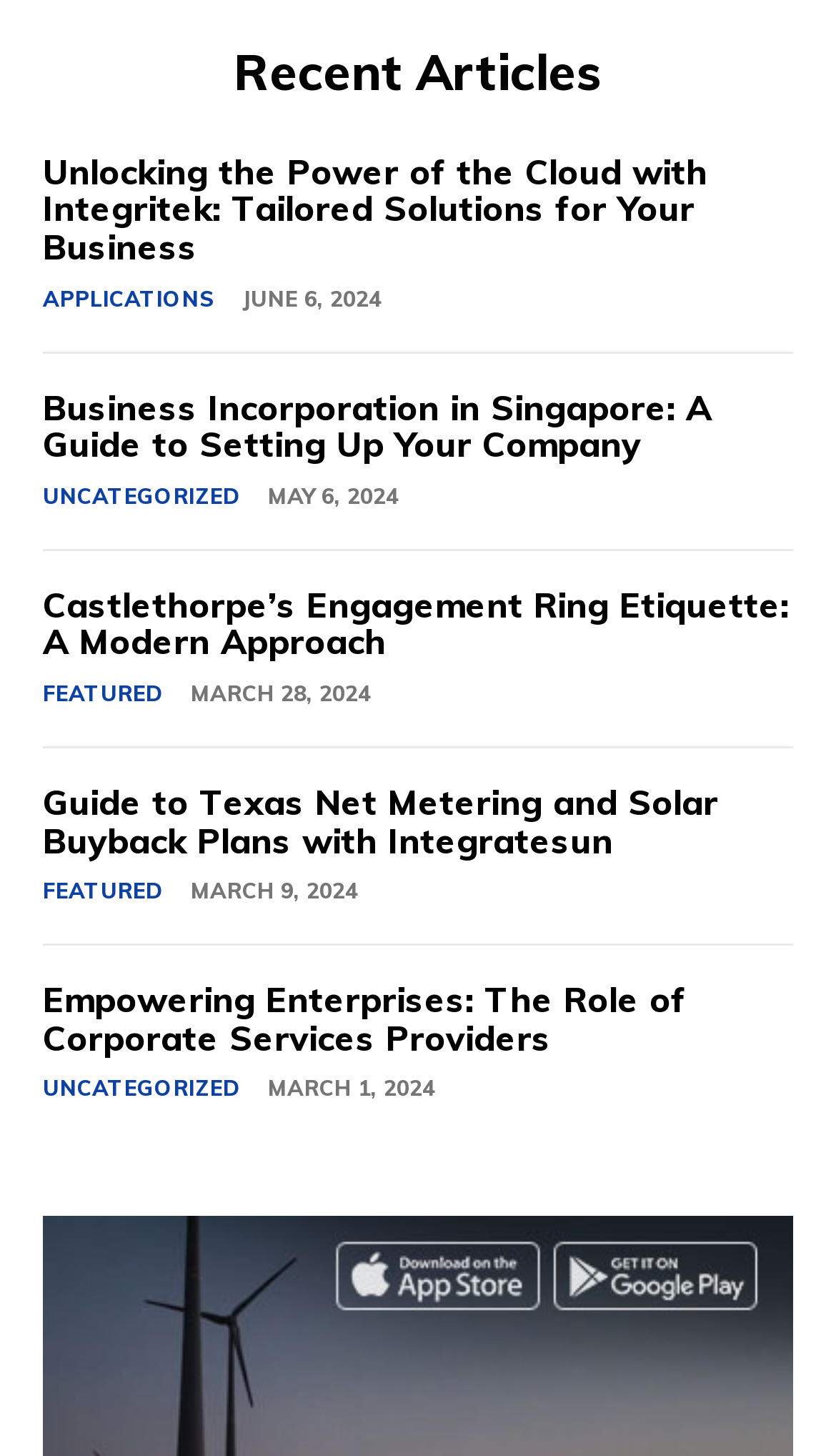Determine the bounding box coordinates of the region to click in order to accomplish the following instruction: "Read the article about unlocking the power of the cloud". Provide the coordinates as four float numbers between 0 and 1, specifically [left, top, right, bottom].

[0.051, 0.103, 0.846, 0.184]